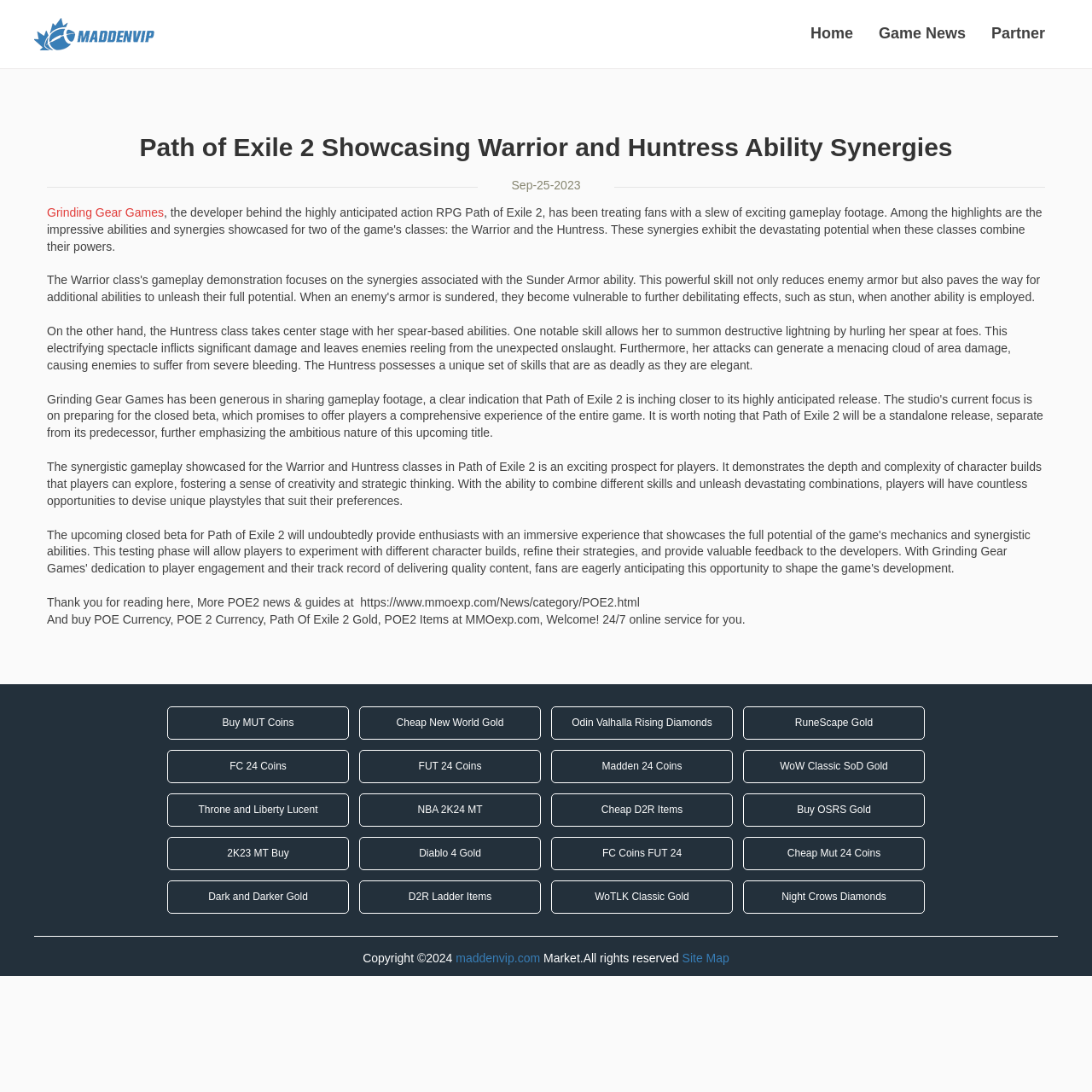Using the given element description, provide the bounding box coordinates (top-left x, top-left y, bottom-right x, bottom-right y) for the corresponding UI element in the screenshot: Path Of Exile 2 Gold

[0.247, 0.561, 0.346, 0.573]